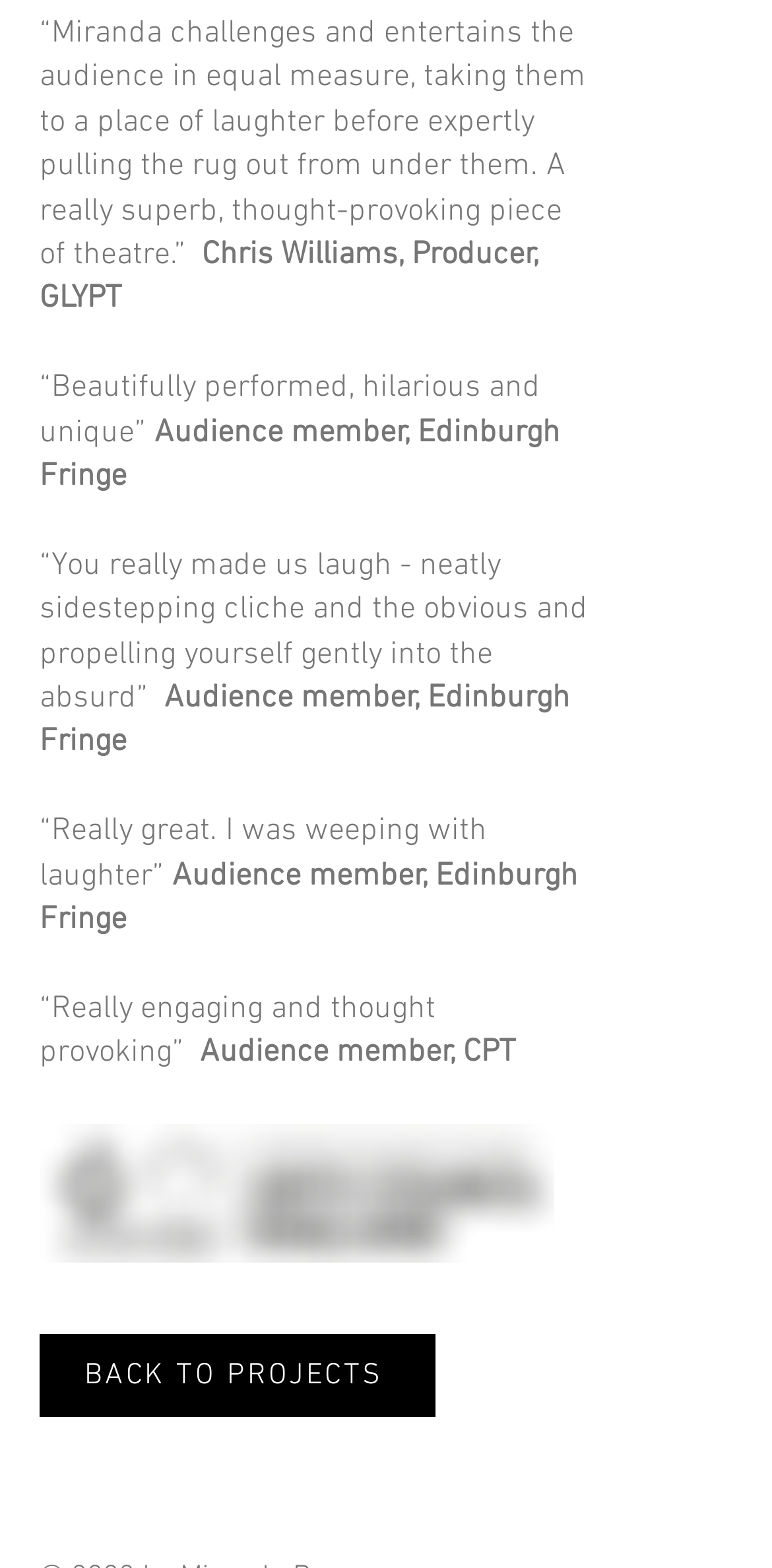With reference to the image, please provide a detailed answer to the following question: How many social media links are there?

I found a list element called 'Social Bar' that contains a single link to 'Instagram', so there is only 1 social media link.